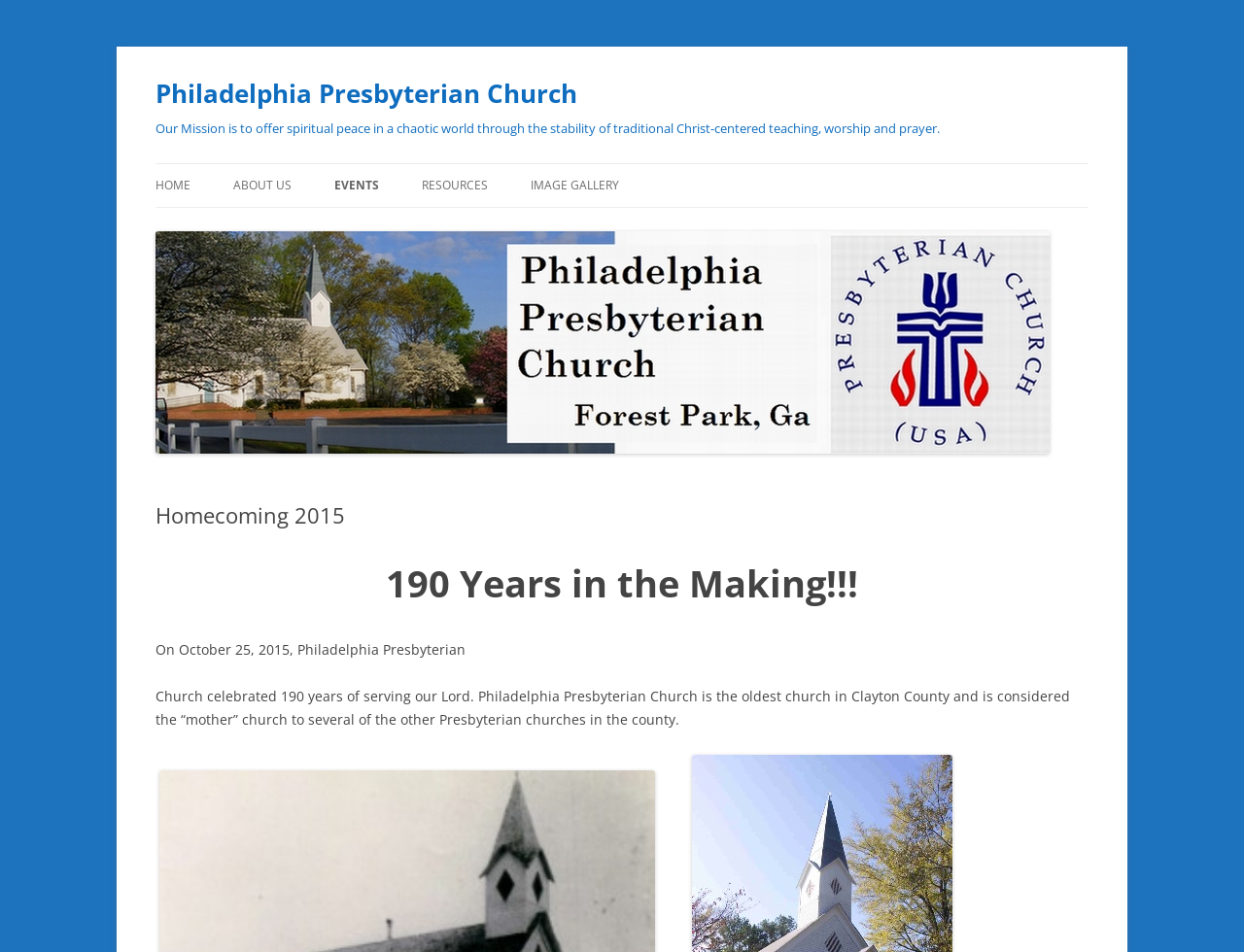Determine the bounding box coordinates for the UI element described. Format the coordinates as (top-left x, top-left y, bottom-right x, bottom-right y) and ensure all values are between 0 and 1. Element description: Weekly Bulletins

[0.495, 0.385, 0.652, 0.427]